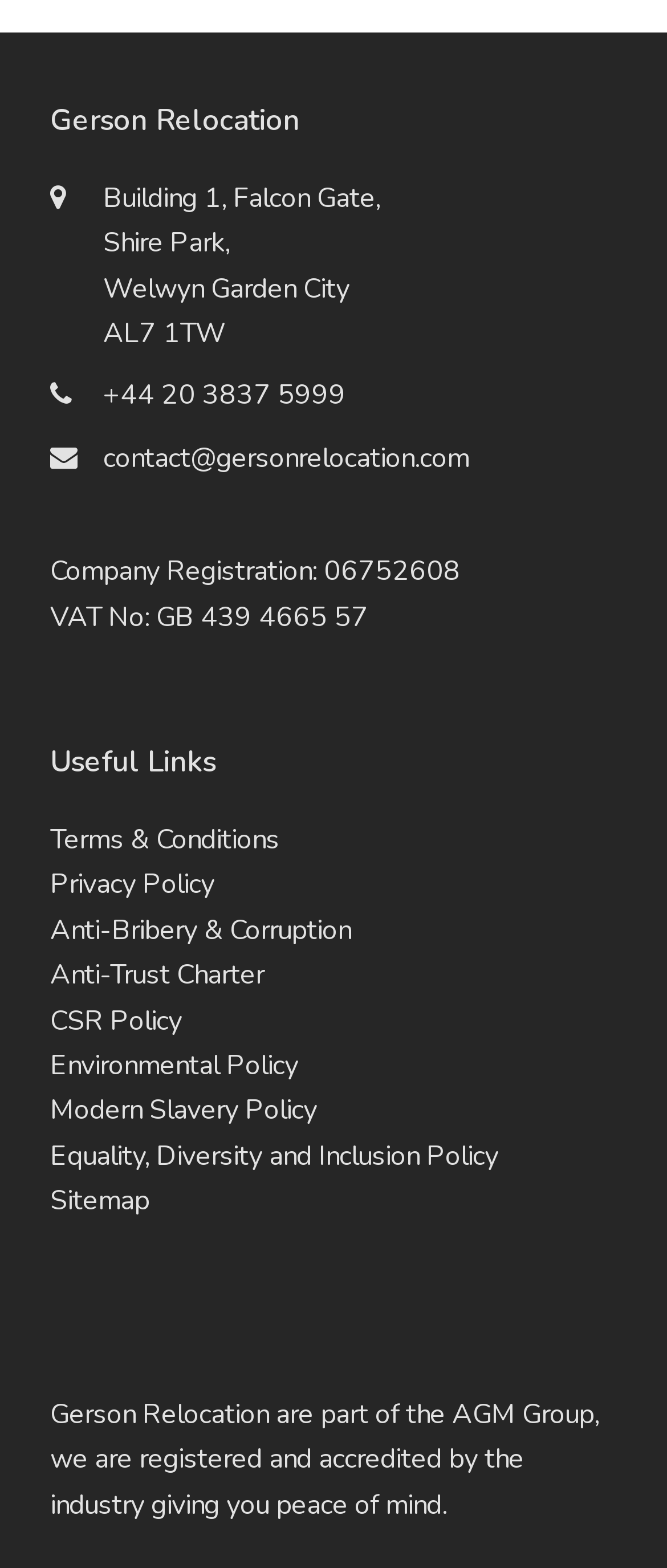Identify the bounding box coordinates of the section to be clicked to complete the task described by the following instruction: "Call the company". The coordinates should be four float numbers between 0 and 1, formatted as [left, top, right, bottom].

[0.154, 0.24, 0.519, 0.264]